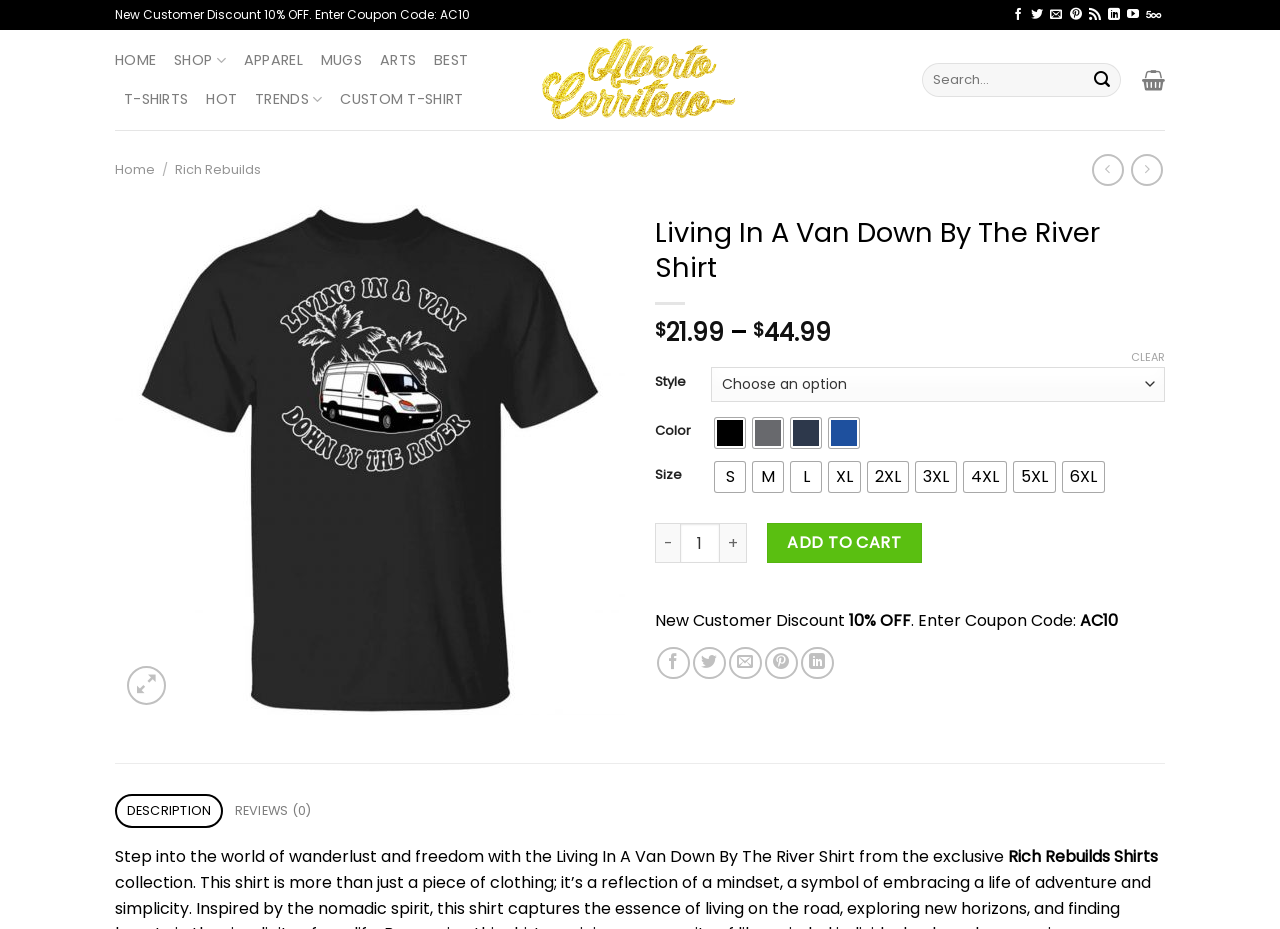Please determine the bounding box coordinates for the element with the description: "Add to cart".

[0.599, 0.563, 0.72, 0.606]